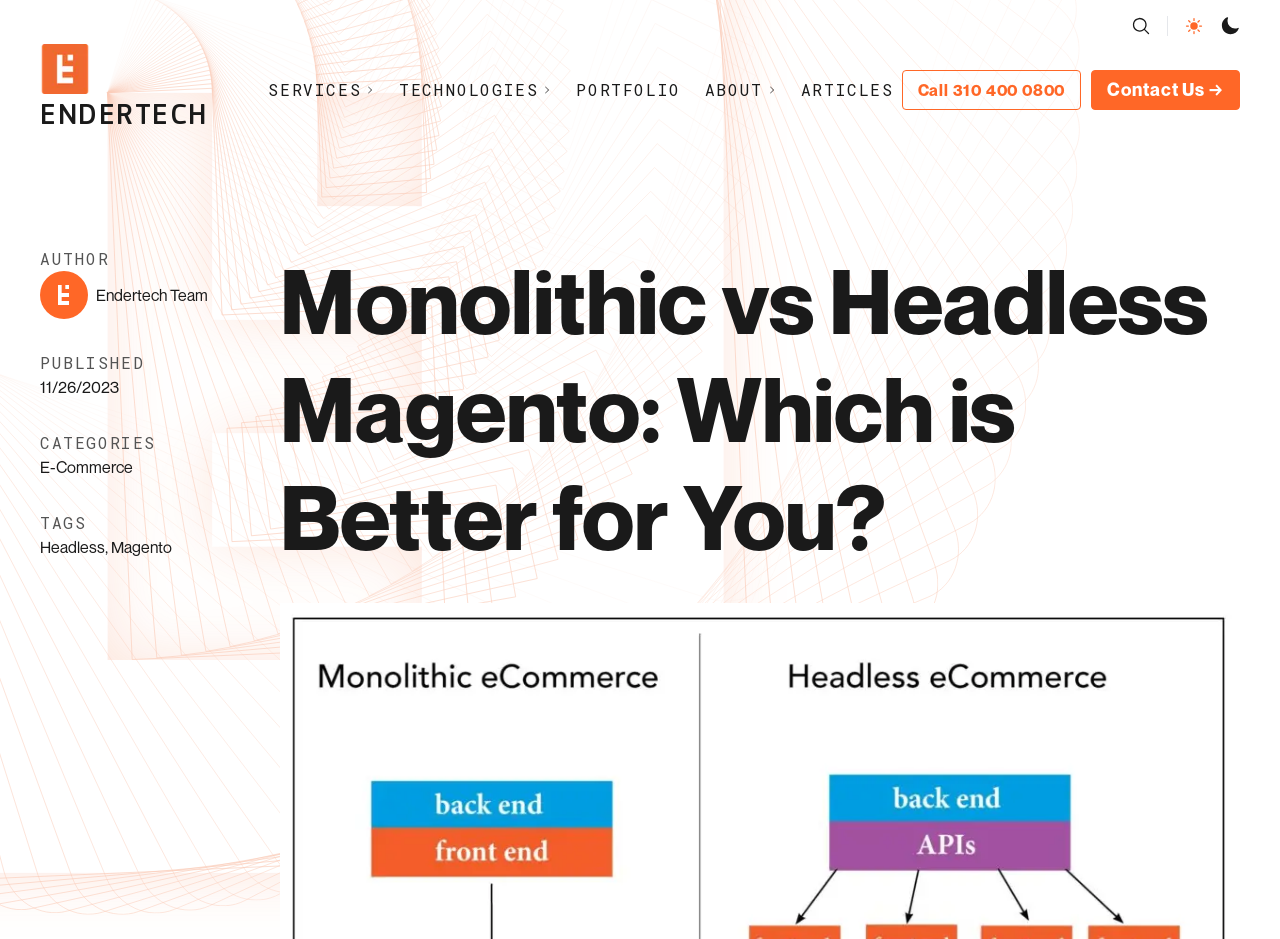Identify the bounding box of the UI element described as follows: "Contact Us →". Provide the coordinates as four float numbers in the range of 0 to 1 [left, top, right, bottom].

[0.852, 0.074, 0.969, 0.117]